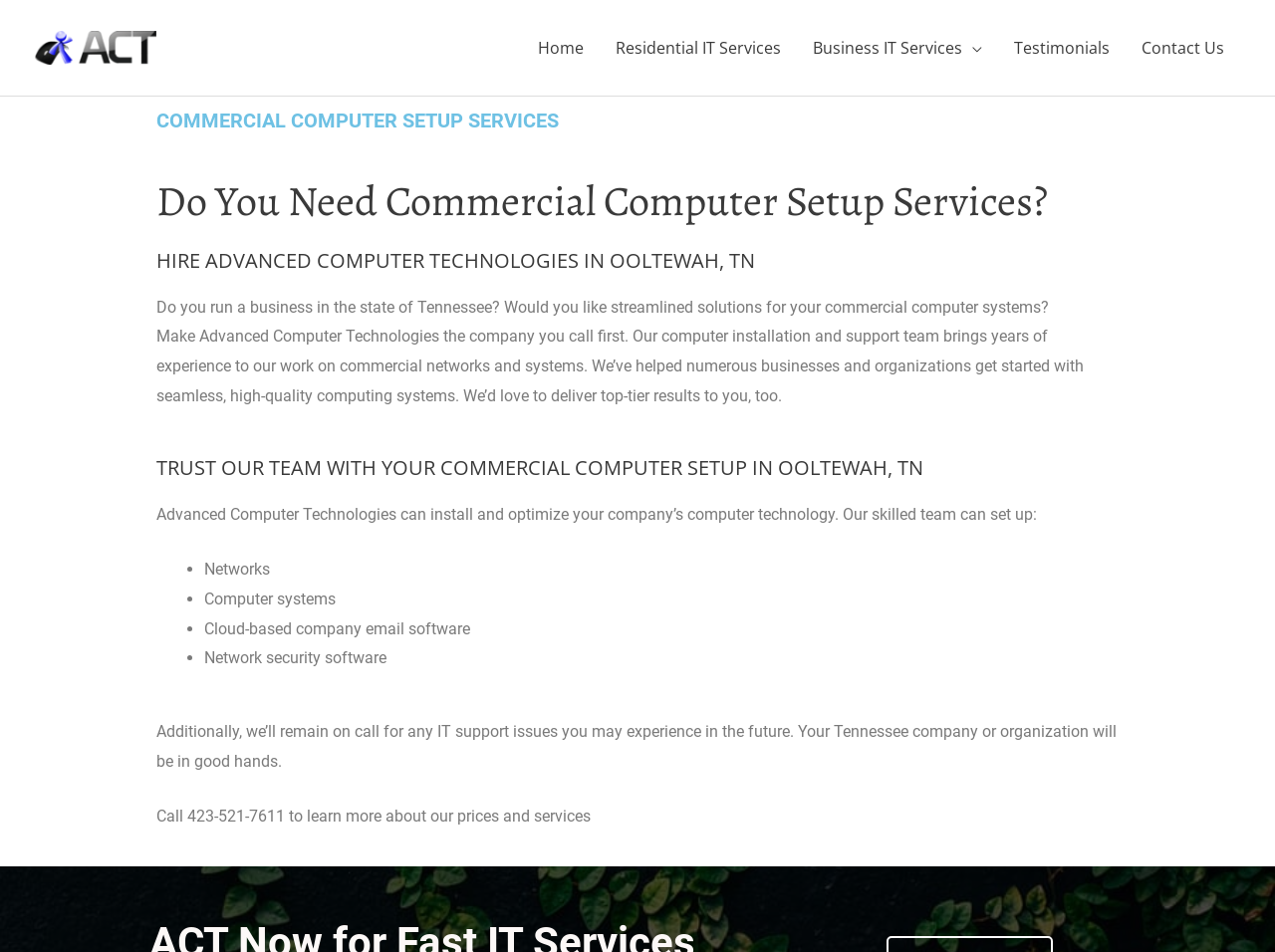Where is Advanced Computer Technologies located?
Using the image as a reference, deliver a detailed and thorough answer to the question.

The location of Advanced Computer Technologies is mentioned in the heading element, which says 'HIRE ADVANCED COMPUTER TECHNOLOGIES IN OOLTEWAH, TN', indicating that the company is located in Ooltewah, Tennessee.